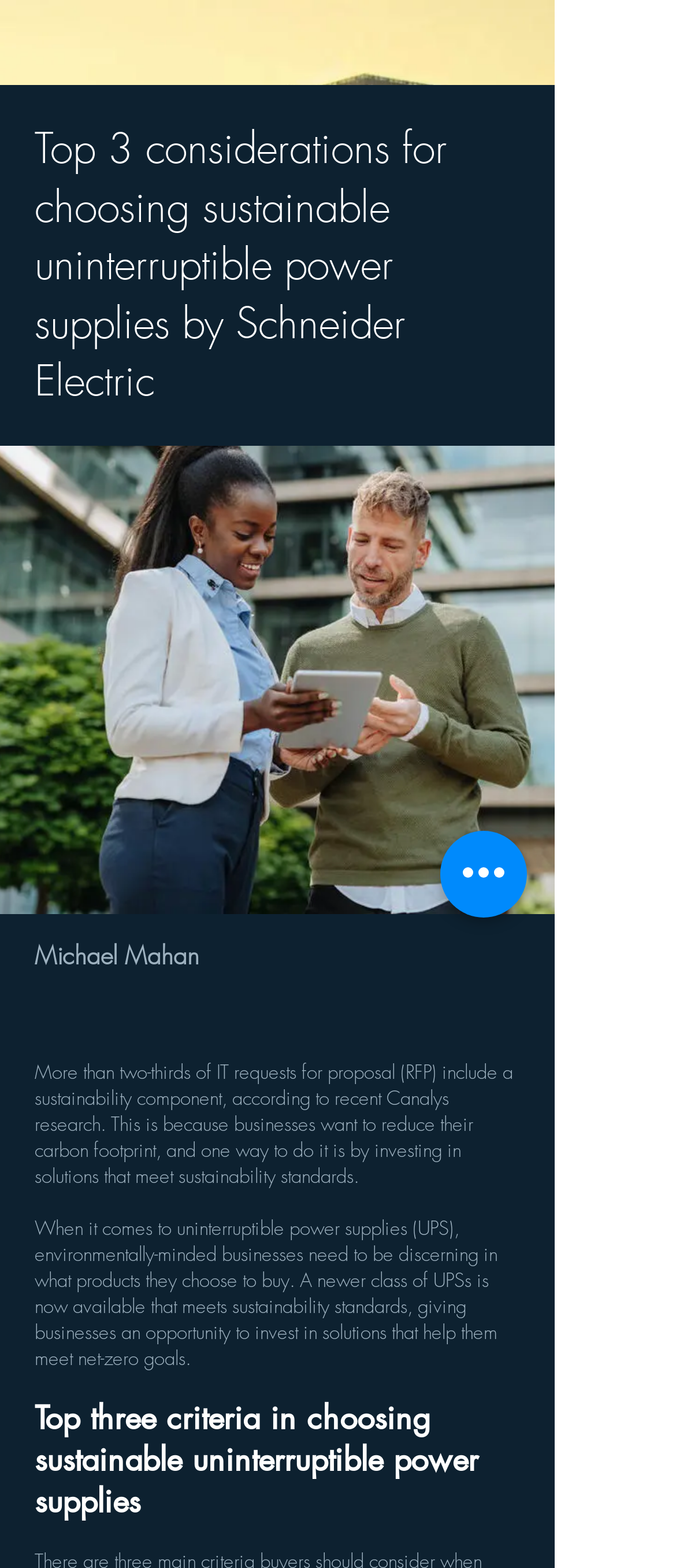What is the goal of environmentally-minded businesses?
Using the visual information, answer the question in a single word or phrase.

Net-zero goals